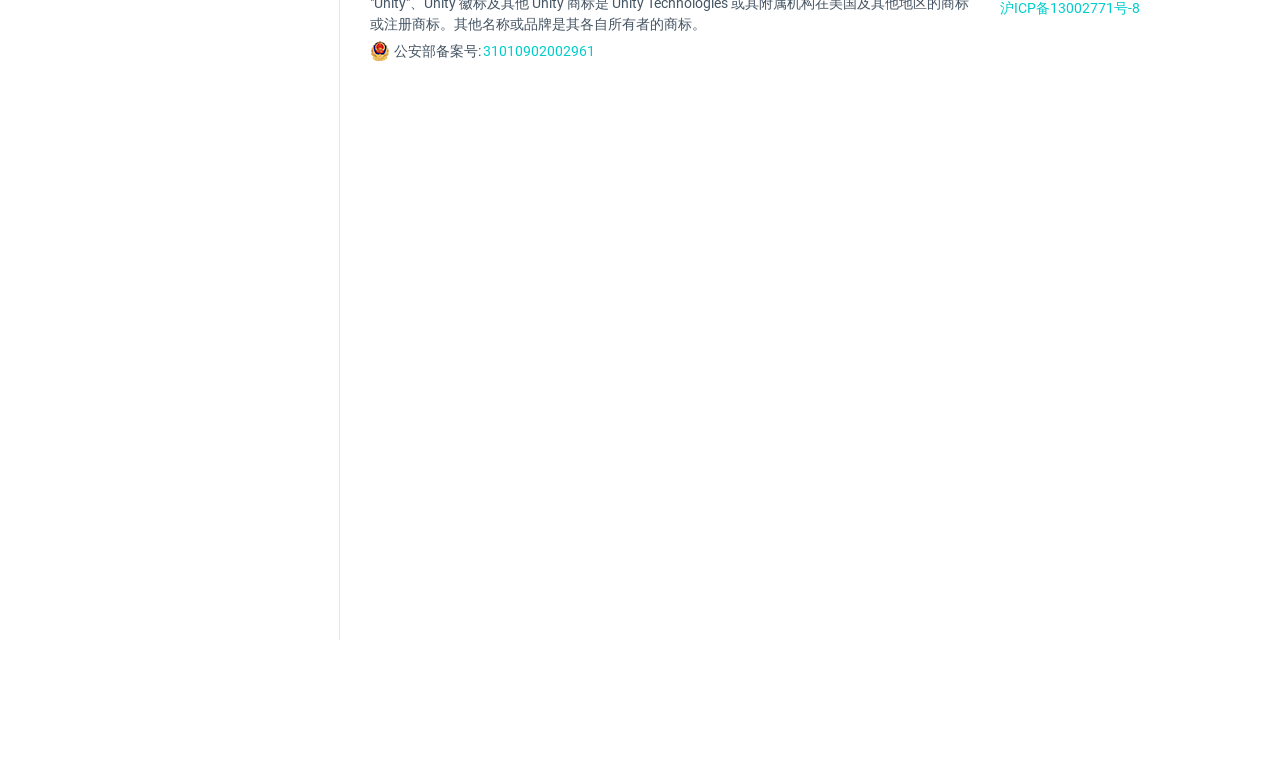Using the description "31010902002961", predict the bounding box of the relevant HTML element.

[0.377, 0.054, 0.465, 0.08]